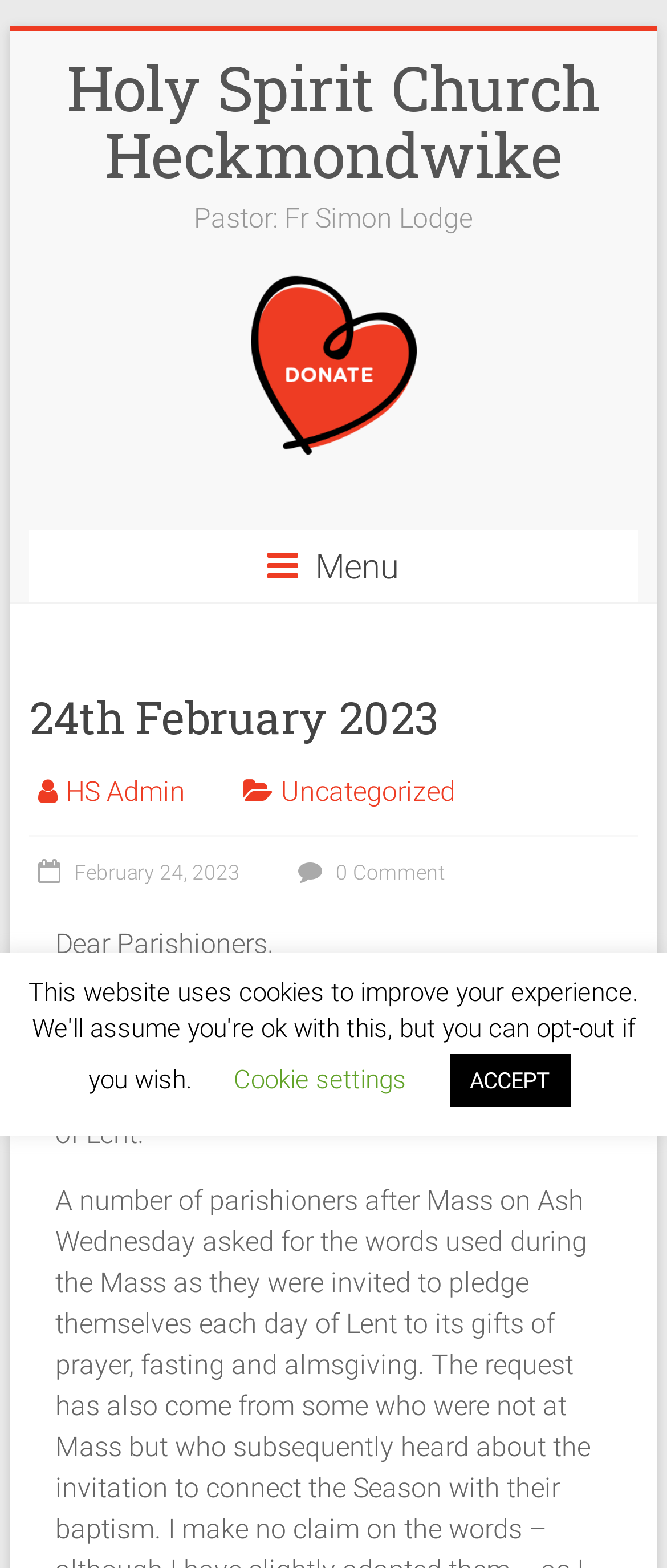Identify the main heading of the webpage and provide its text content.

24th February 2023